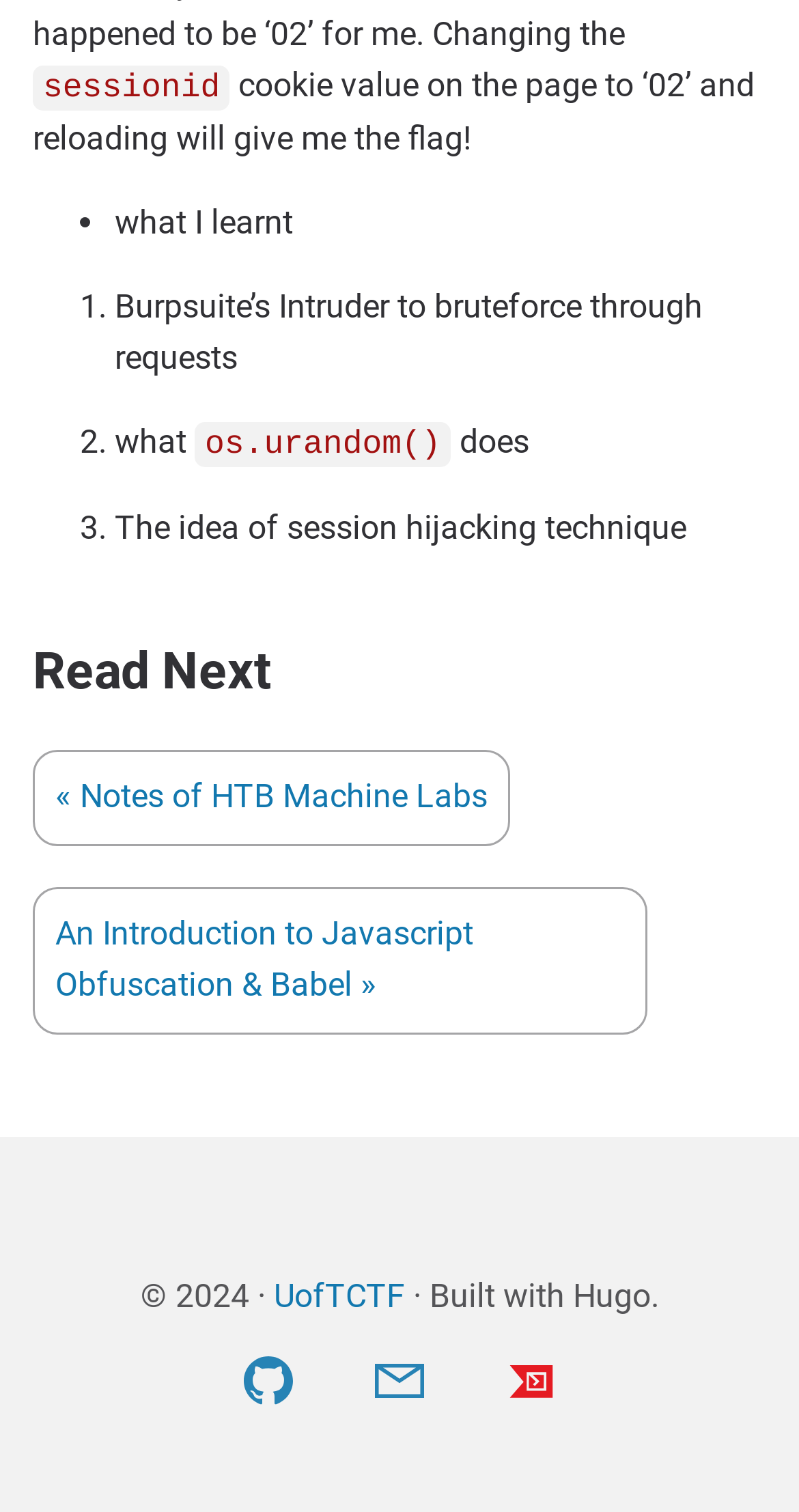Please give a one-word or short phrase response to the following question: 
How many links are there in the 'Read Next' section?

2